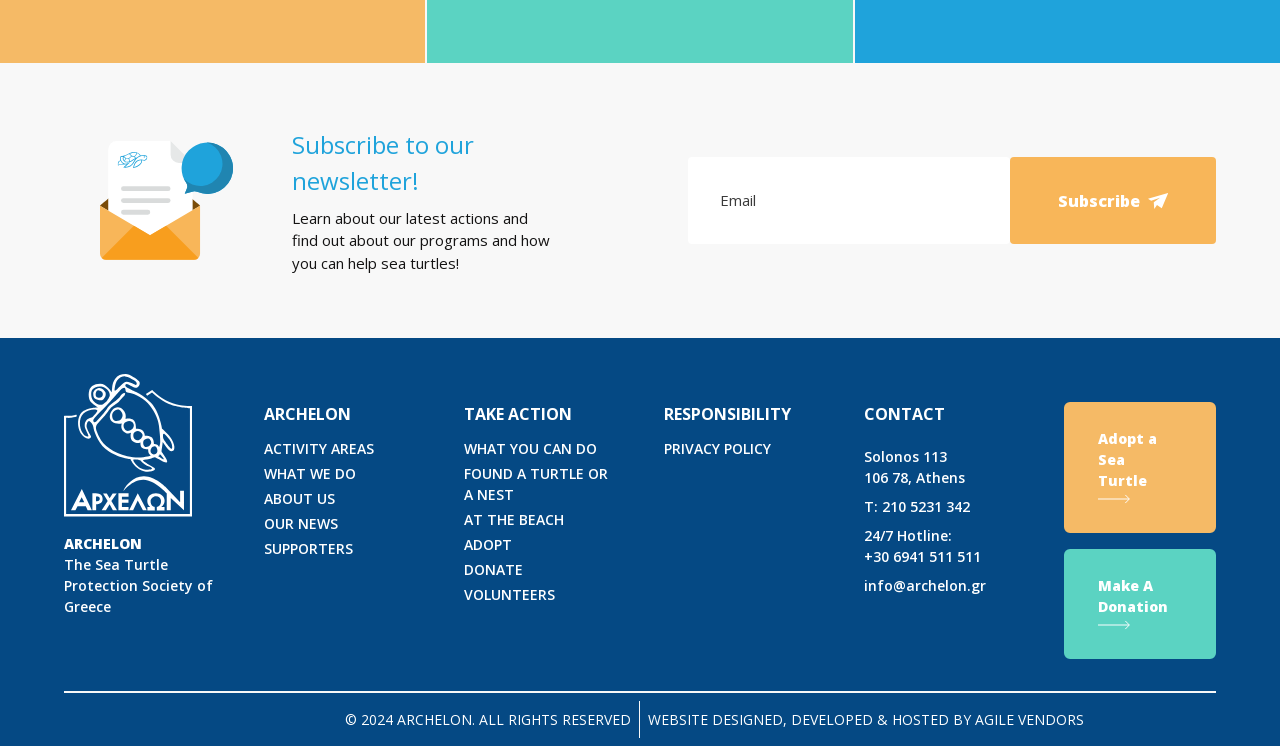Respond to the following question with a brief word or phrase:
What is the purpose of the button 'Subscribe'?

Subscribe to newsletter